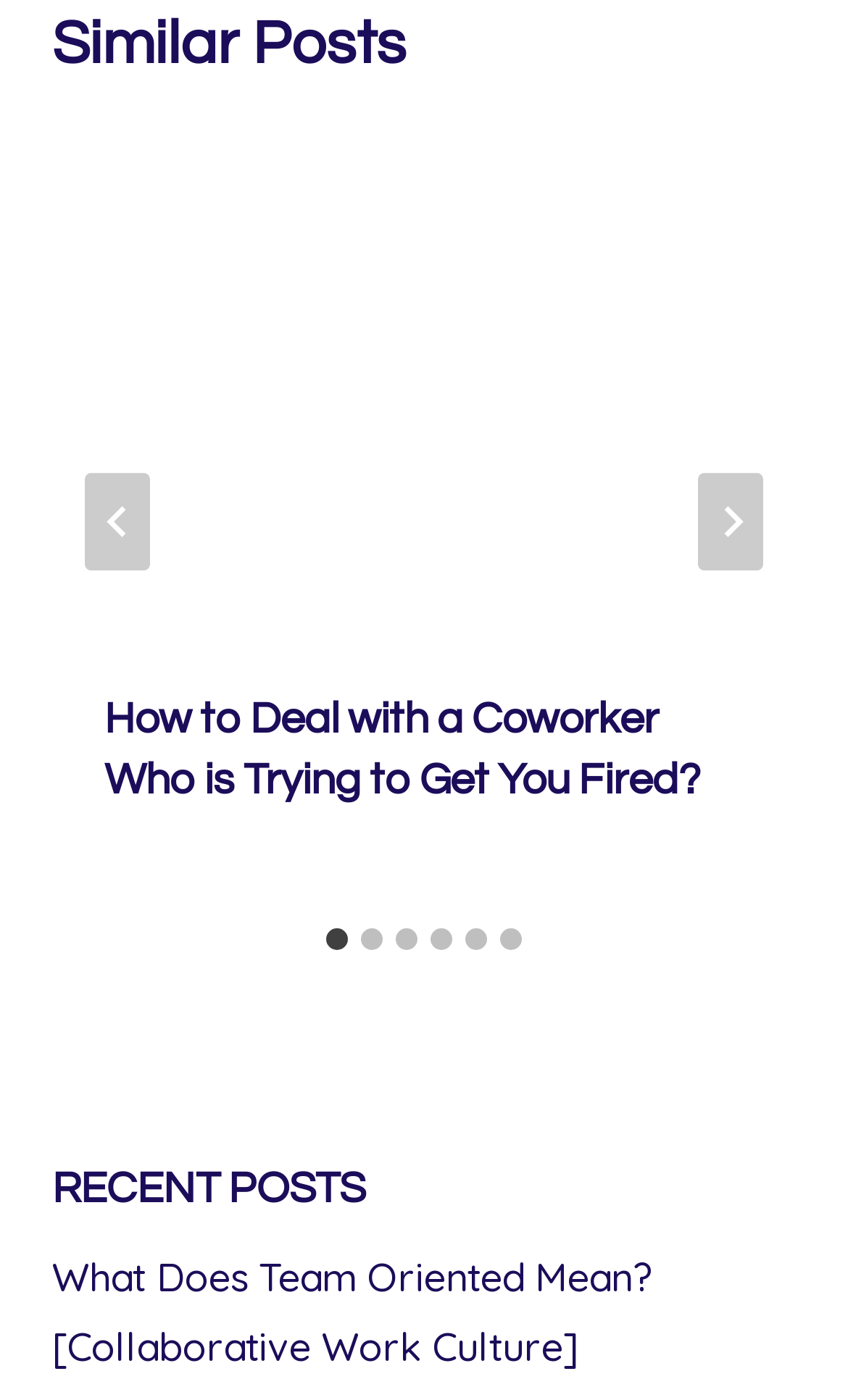Please provide the bounding box coordinates for the element that needs to be clicked to perform the following instruction: "View recent post 'What Does Team Oriented Mean? [Collaborative Work Culture]'". The coordinates should be given as four float numbers between 0 and 1, i.e., [left, top, right, bottom].

[0.062, 0.894, 0.772, 0.98]